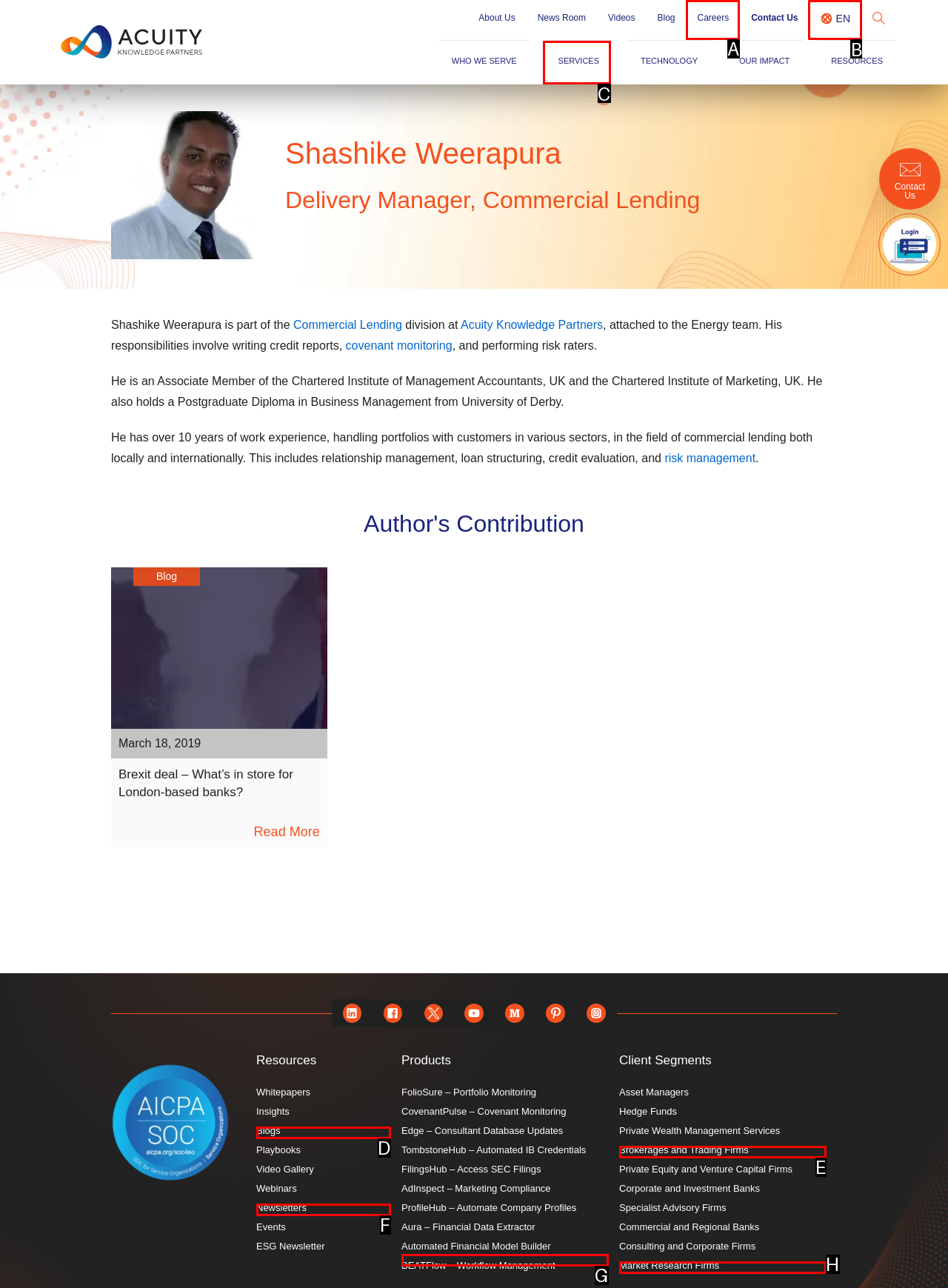Which HTML element should be clicked to fulfill the following task: Read more about fully-functioning lifting aid?
Reply with the letter of the appropriate option from the choices given.

None